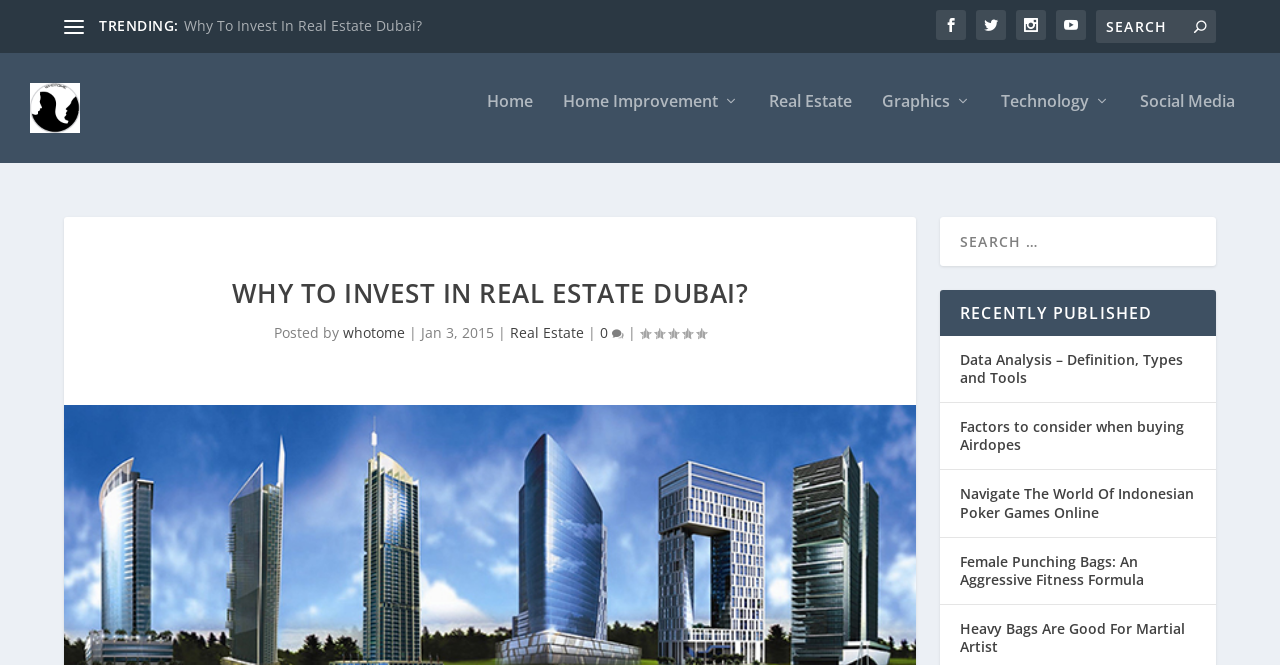Reply to the question with a single word or phrase:
How many recently published articles are listed on the webpage?

5